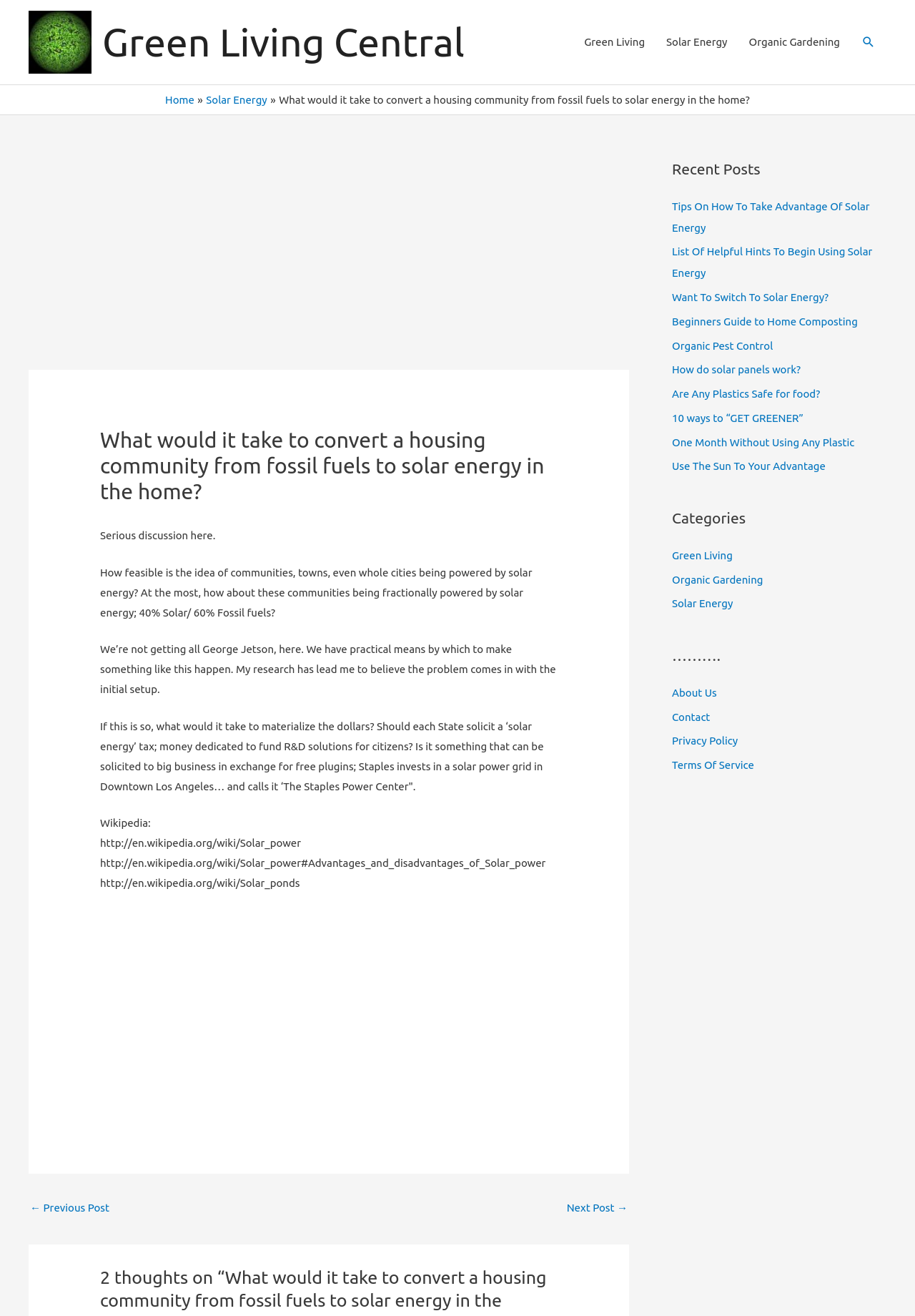What is the category of the post?
Based on the screenshot, give a detailed explanation to answer the question.

I determined the answer by looking at the breadcrumbs navigation element, which shows the category 'Solar Energy'.